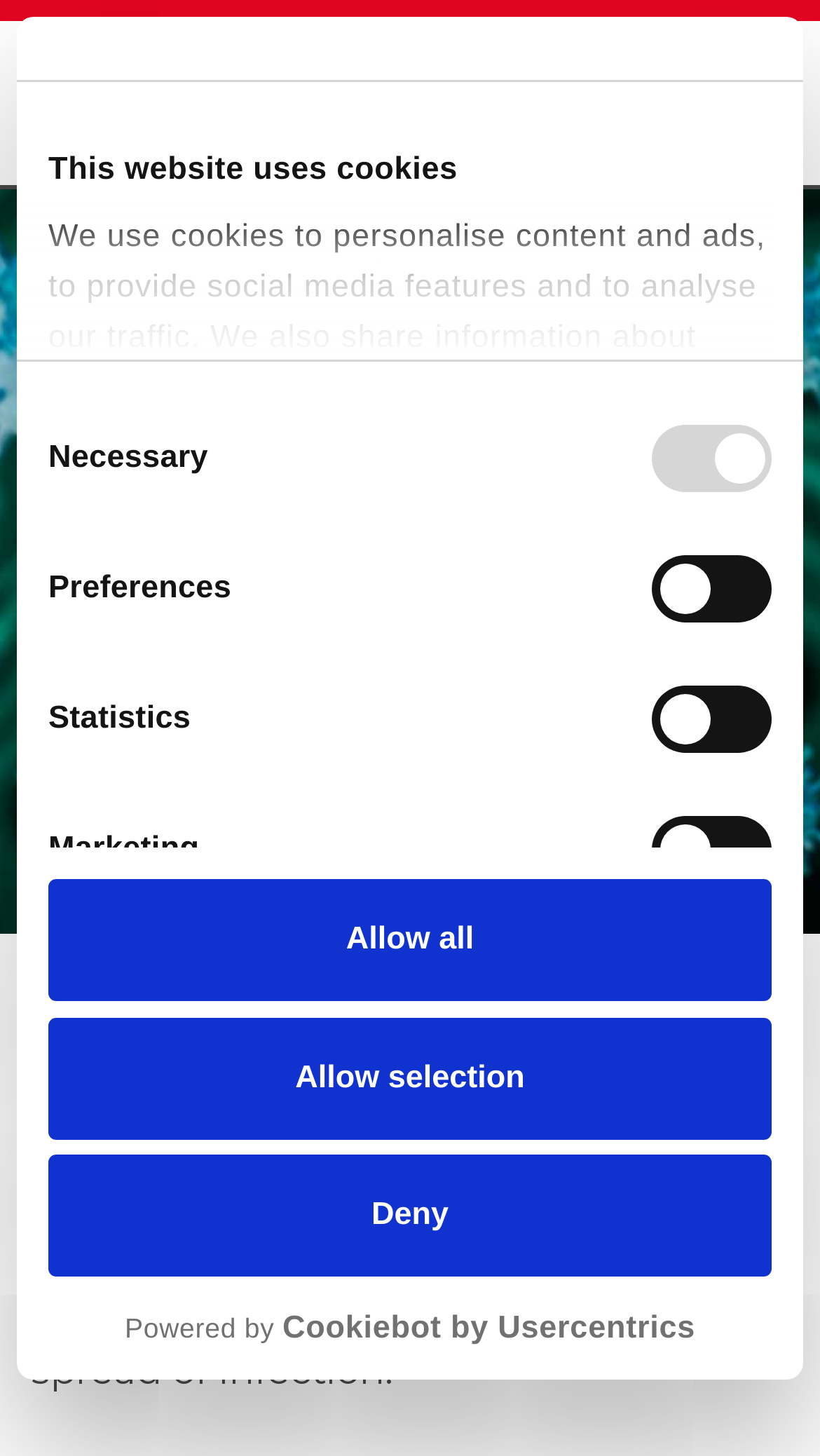Given the element description ".st0{fill:#4A4A49;} .st1{fill:#E30521;} .st2{fill:url(#SVGID_1_);}", identify the bounding box of the corresponding UI element.

[0.0, 0.014, 0.8, 0.127]